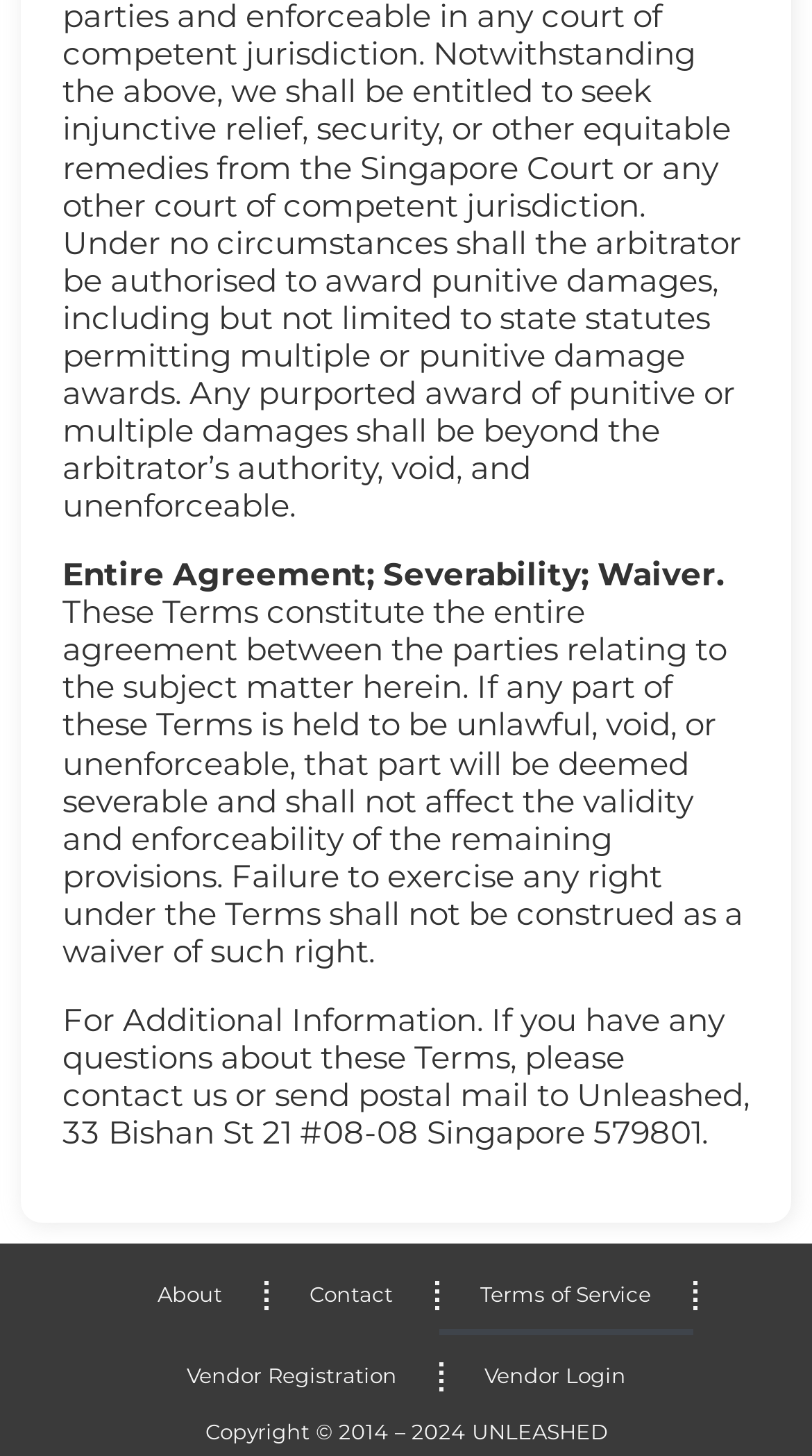How to contact the website owner?
Respond with a short answer, either a single word or a phrase, based on the image.

Send postal mail or contact us